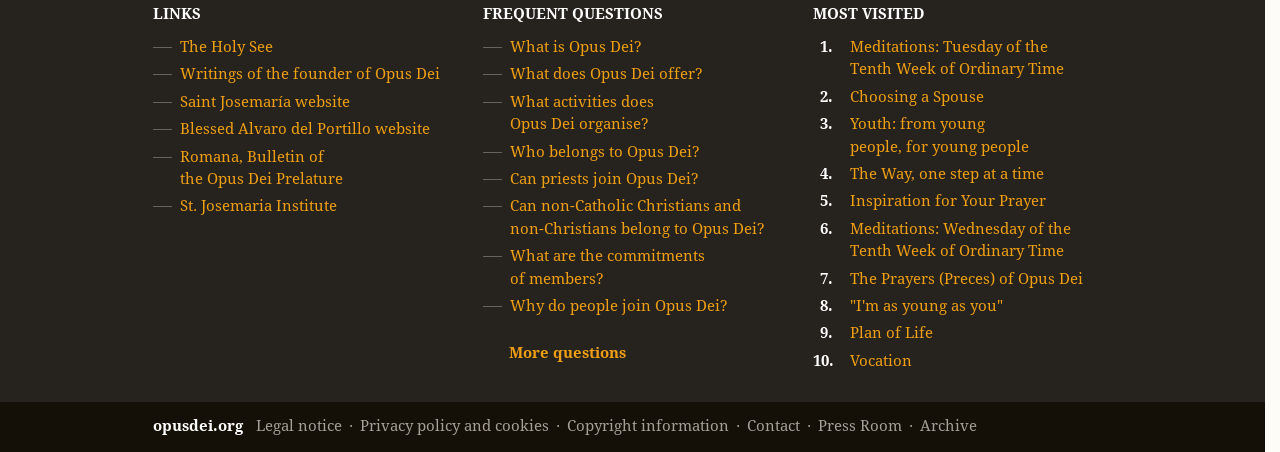Determine the bounding box coordinates of the UI element described below. Use the format (top-left x, top-left y, bottom-right x, bottom-right y) with floating point numbers between 0 and 1: Archive

[0.718, 0.923, 0.763, 0.961]